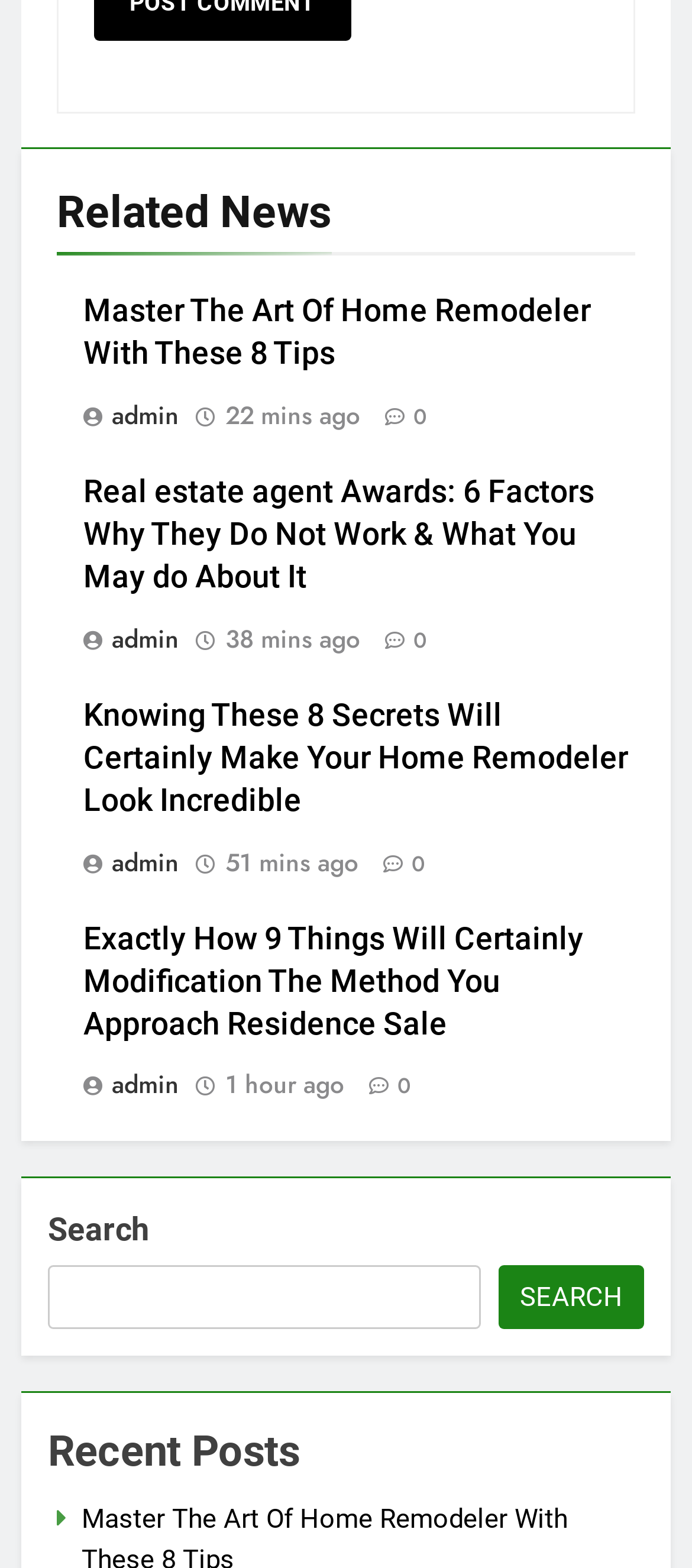Locate the bounding box coordinates of the area to click to fulfill this instruction: "Read 'Master The Art Of Home Remodeler With These 8 Tips'". The bounding box should be presented as four float numbers between 0 and 1, in the order [left, top, right, bottom].

[0.121, 0.187, 0.854, 0.237]